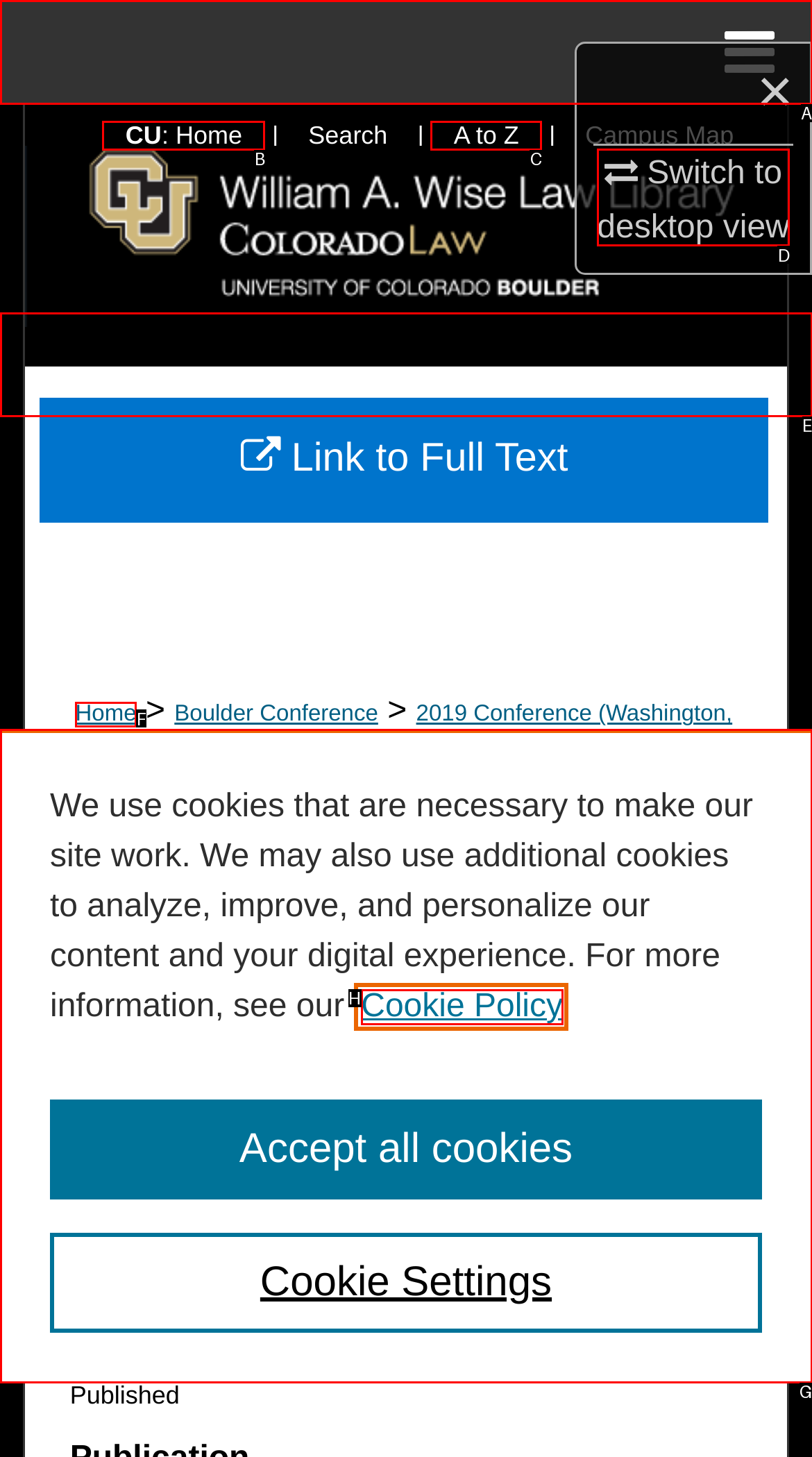Identify the UI element that best fits the description: Switch to desktopmobile view
Respond with the letter representing the correct option.

D